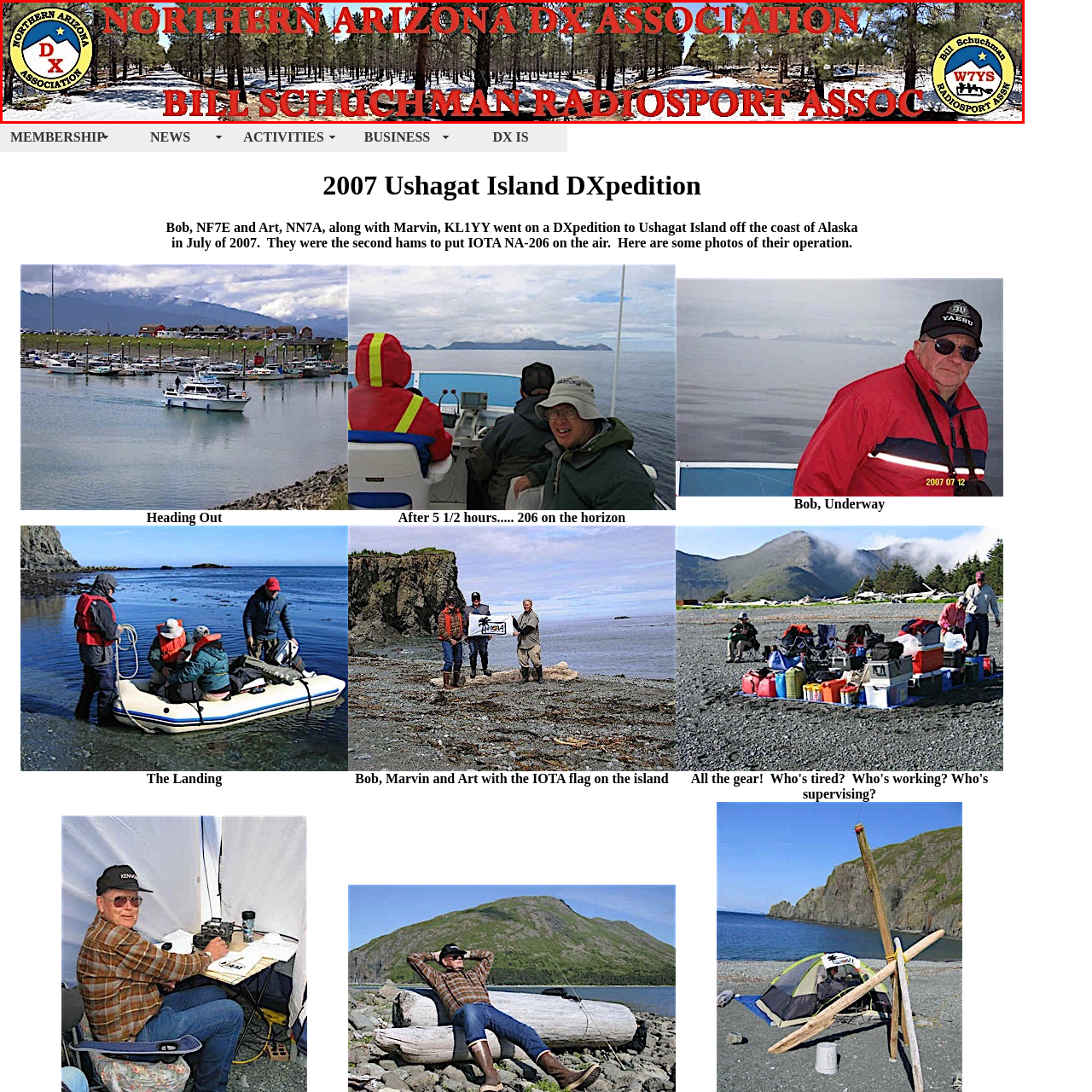Pay attention to the image highlighted by the red border, What is the affiliation mentioned in the banner? Please give a one-word or short phrase answer.

Bill Schuchman Radiosport Assoc